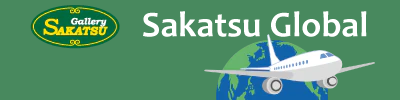Describe all elements and aspects of the image.

The image features the logo for "Sakatsu Global," prominently displayed against a green background. The design includes a stylized airplane flying across a representation of the Earth, symbolizing the company's global reach and focus on international shipping and models. Above the globe, the name "Sakatsu Global" is presented in bold, modern typography, conveying a sense of professionalism and accessibility. The logo encapsulates the brand's dedication to providing miniature models and related products to a worldwide audience, appealing to hobbyists and collectors. The combination of the airplane and globe suggests movement and connection, emphasizing the store's capability to cater to its customers regardless of location.